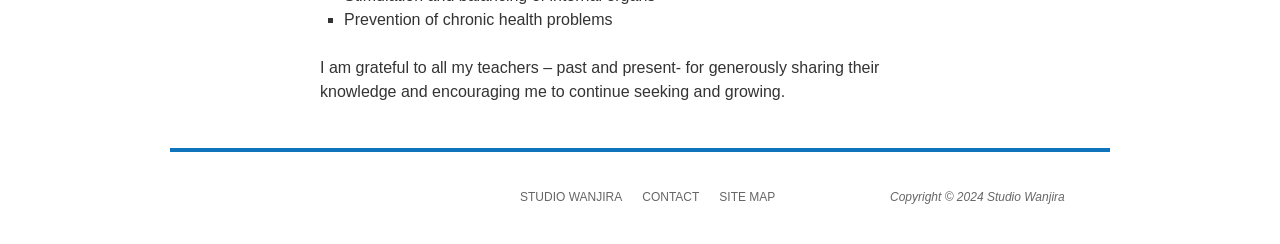Using the provided element description "Contact", determine the bounding box coordinates of the UI element.

[0.502, 0.779, 0.562, 0.836]